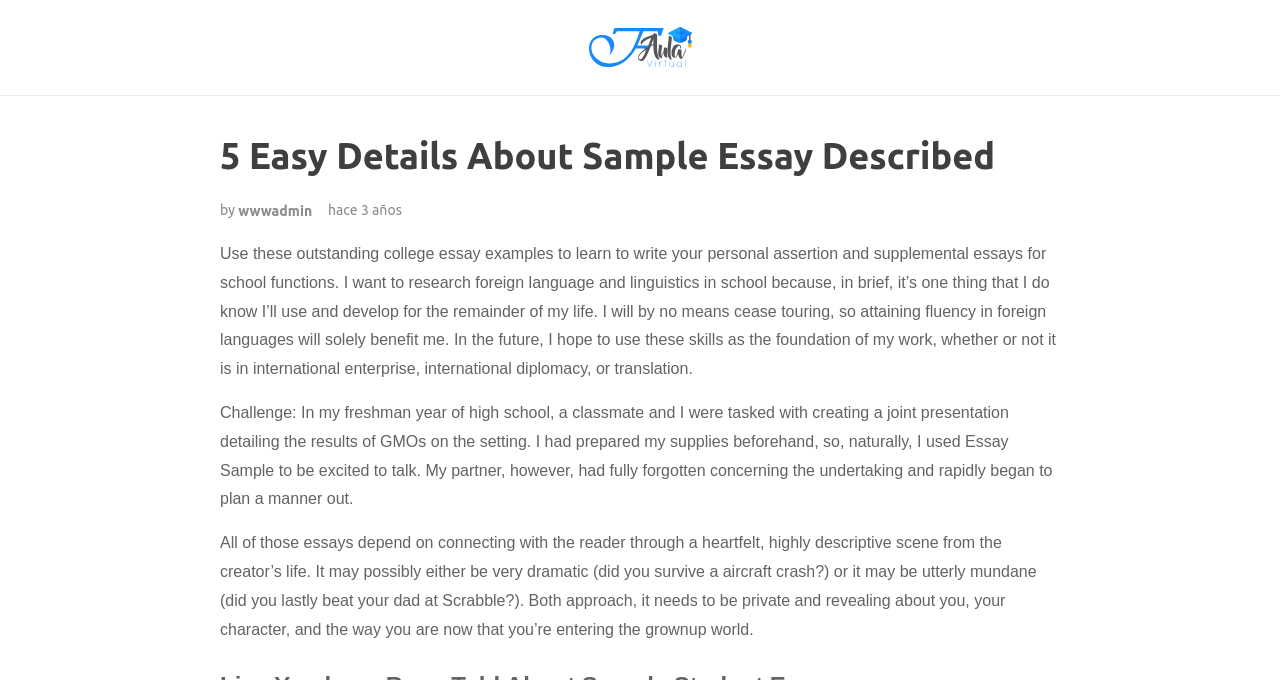Determine and generate the text content of the webpage's headline.

5 Easy Details About Sample Essay Described